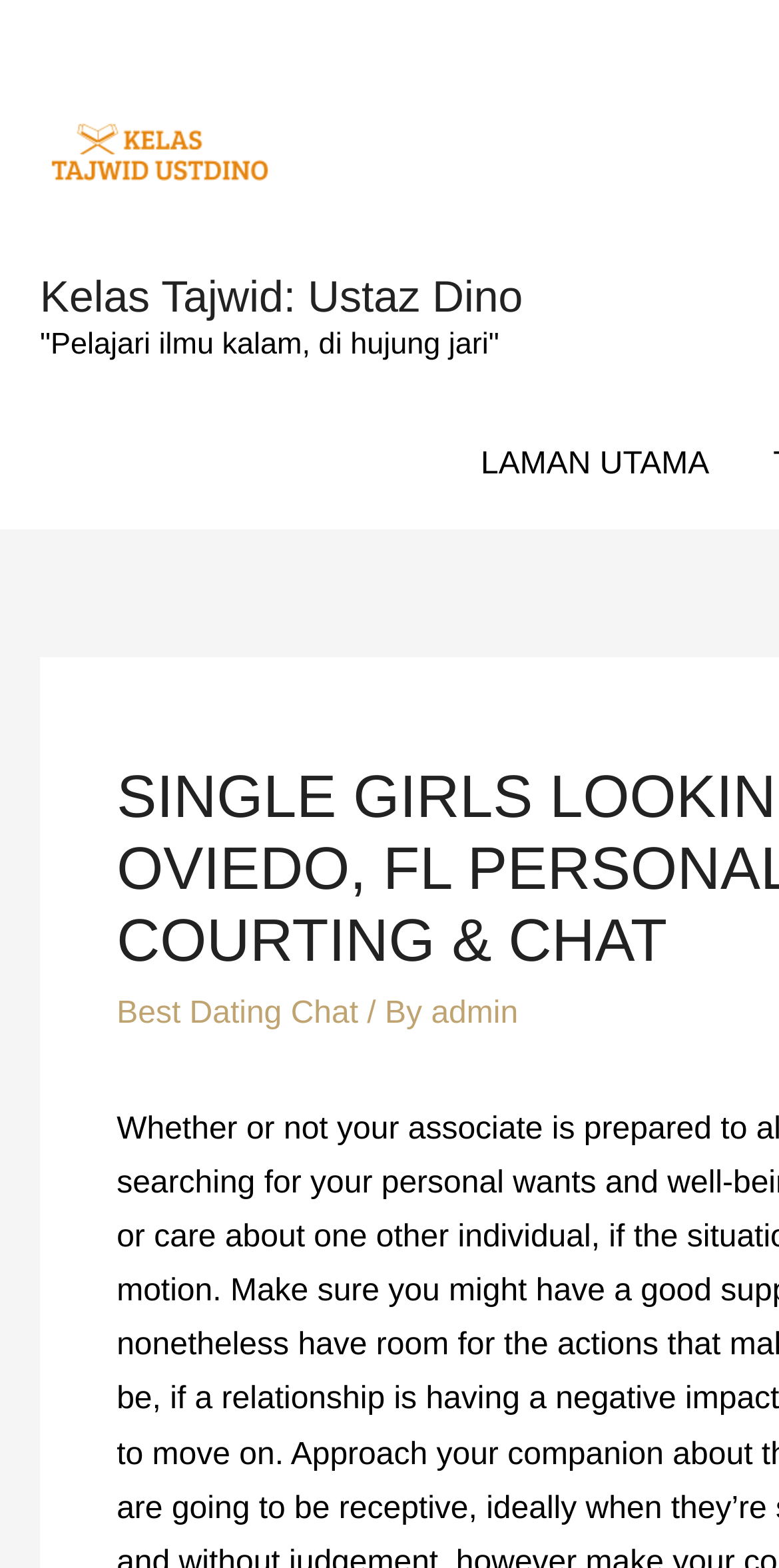Give a one-word or phrase response to the following question: What is the name of the class taught by Ustaz Dino?

Kelas Tajwid